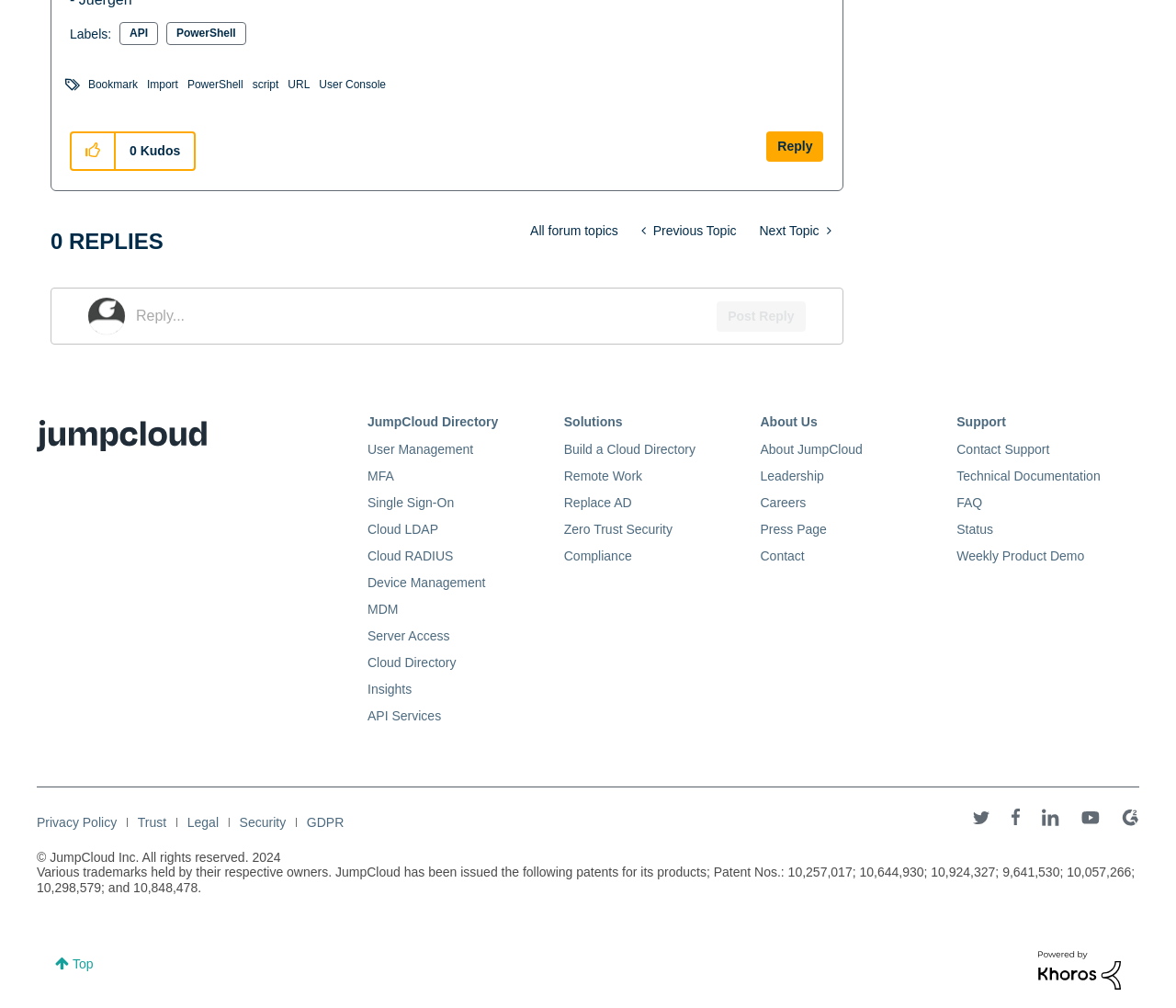Find the UI element described as: "Zero Trust Security" and predict its bounding box coordinates. Ensure the coordinates are four float numbers between 0 and 1, [left, top, right, bottom].

[0.479, 0.517, 0.572, 0.532]